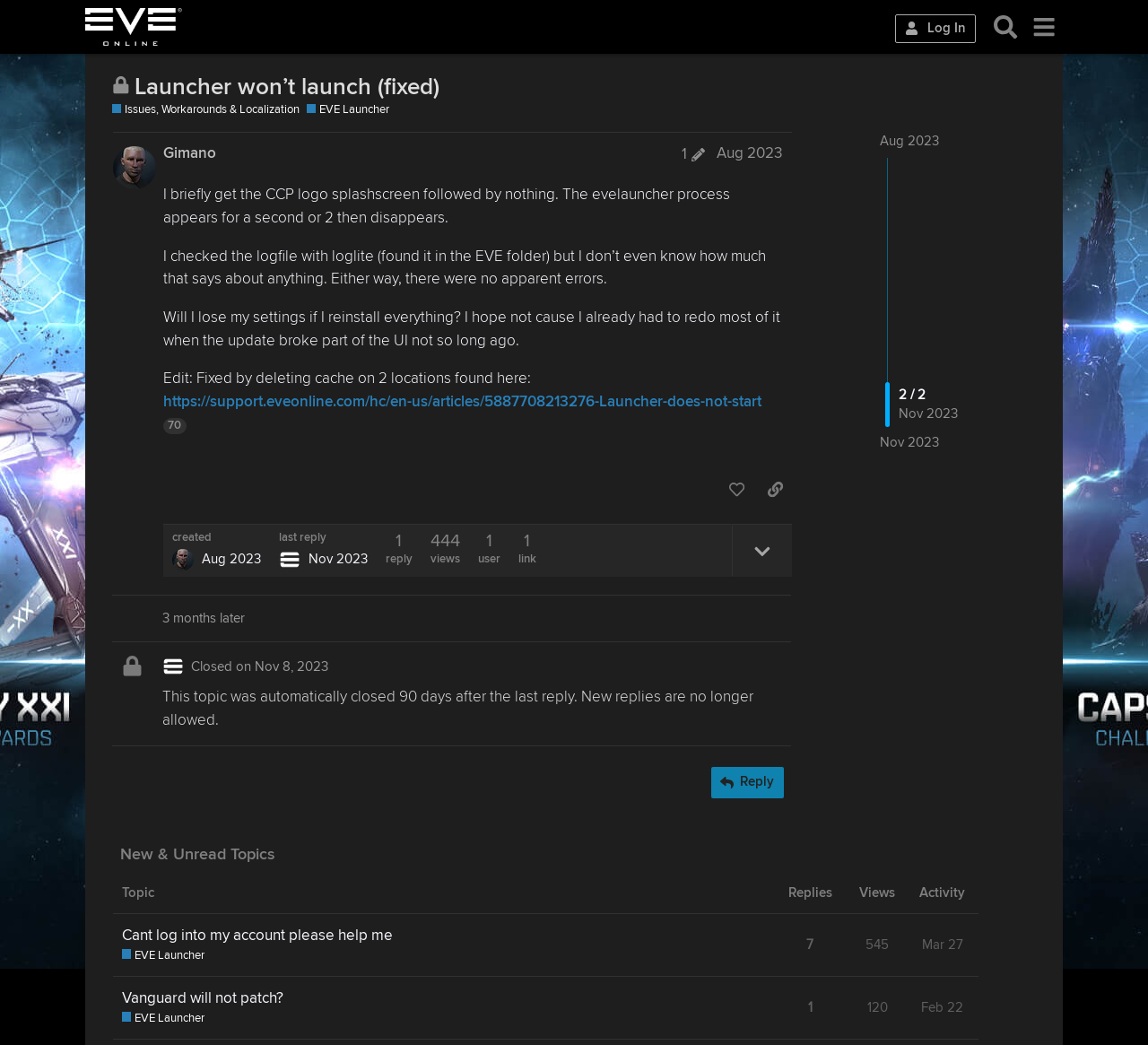What is the date of the last reply in the first topic?
Based on the visual, give a brief answer using one word or a short phrase.

Nov 8, 2023